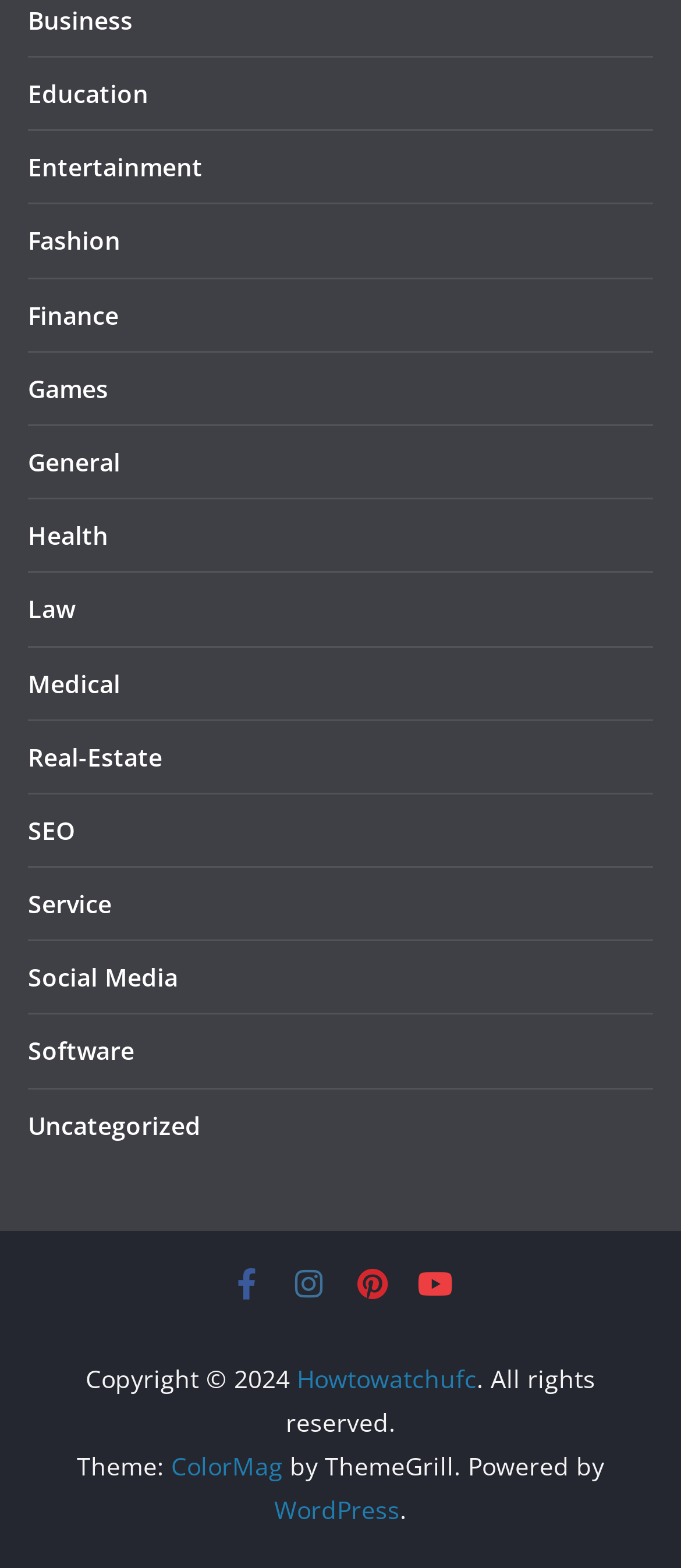Predict the bounding box for the UI component with the following description: "Software".

[0.041, 0.66, 0.197, 0.681]